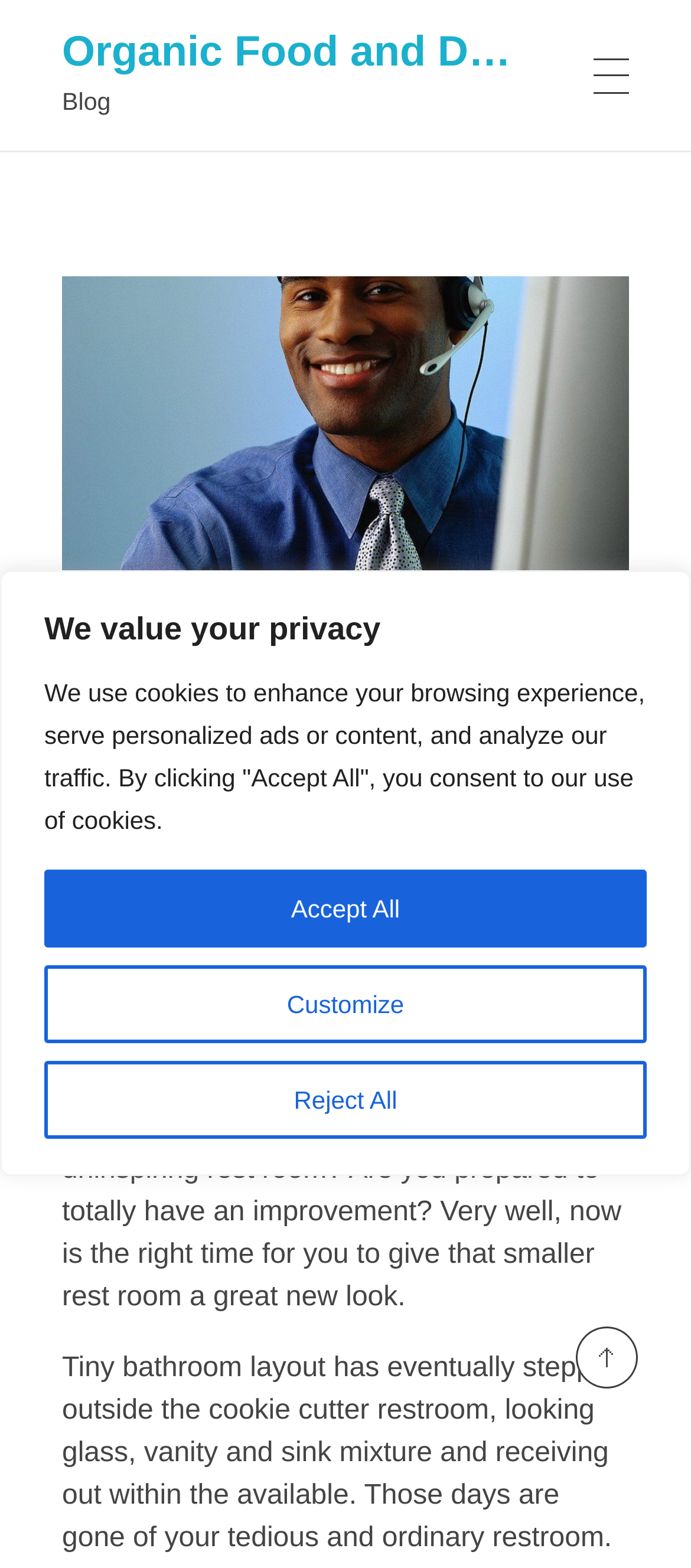Identify and extract the heading text of the webpage.

Restroom Design Tips To Produce A Appearance You’ll Adore